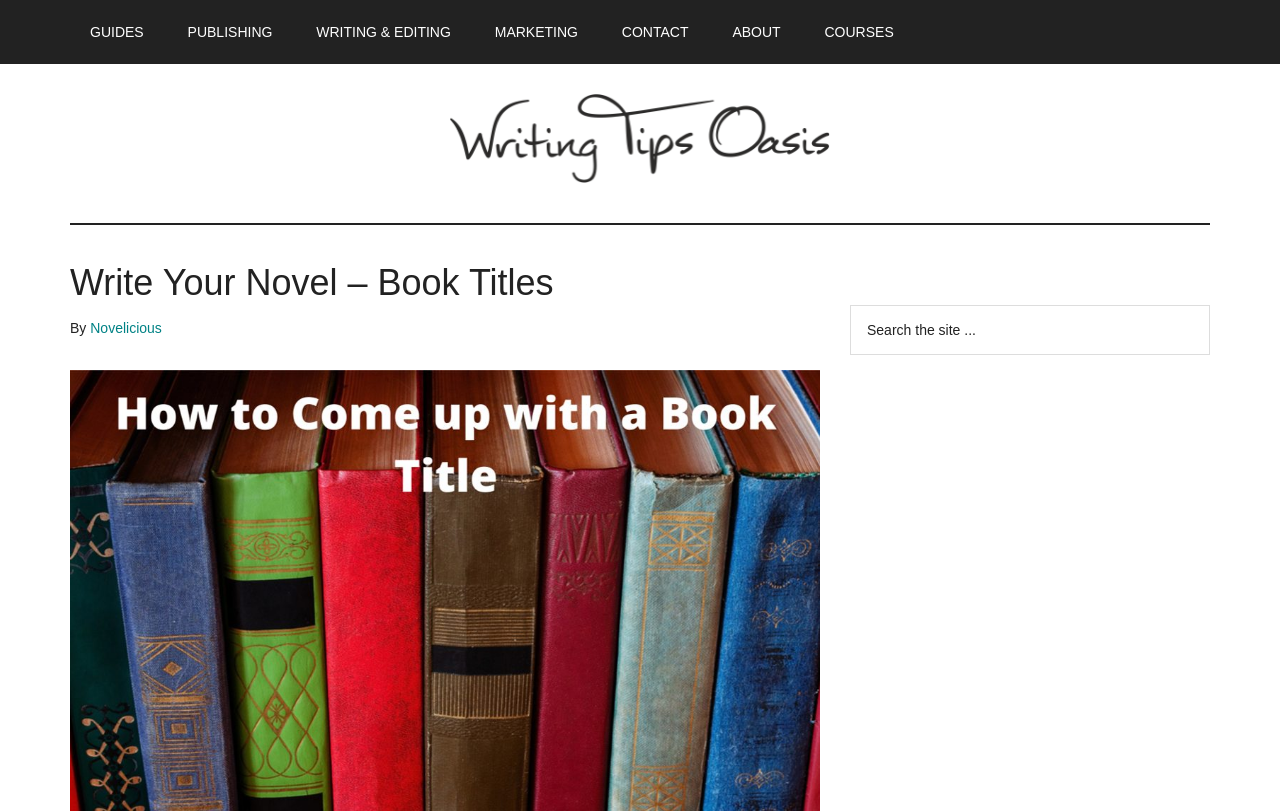Answer the question below using just one word or a short phrase: 
What are the main categories on the website?

GUIDES, PUBLISHING, WRITING & EDITING, MARKETING, CONTACT, ABOUT, COURSES